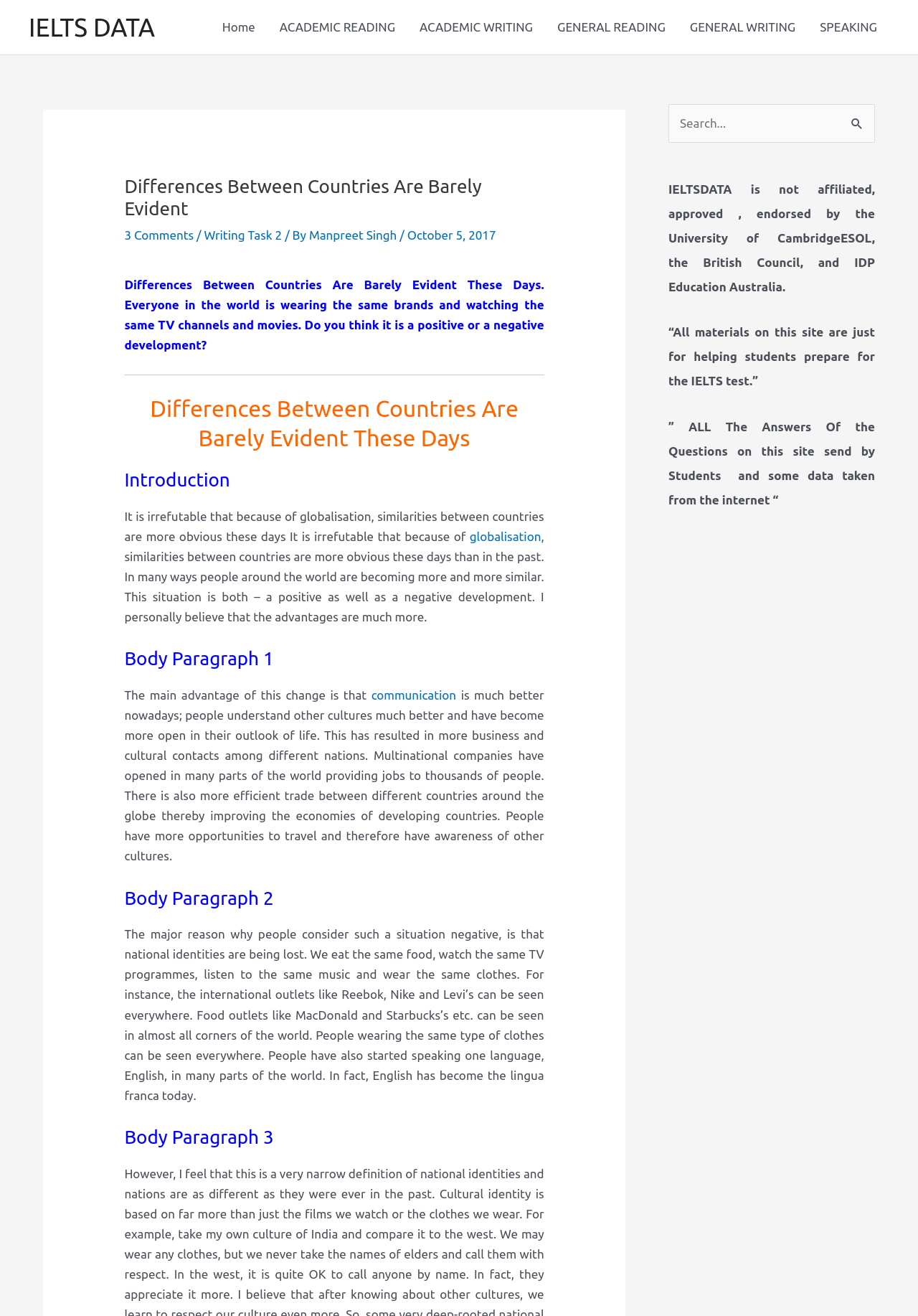Using the element description Writing Task 2, predict the bounding box coordinates for the UI element. Provide the coordinates in (top-left x, top-left y, bottom-right x, bottom-right y) format with values ranging from 0 to 1.

[0.222, 0.173, 0.307, 0.184]